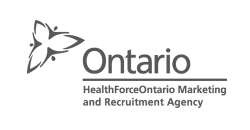Give a thorough explanation of the elements present in the image.

The image features the logo of HealthForceOntario Marketing and Recruitment Agency. Prominently displayed is the word "Ontario," accompanied by a stylized butterfly design that emphasizes the agency's commitment to healthcare recruitment and marketing within the province. The logo is designed in a simple yet modern gray color, highlighting the professionalism of the agency. This organization plays a crucial role in supporting healthcare workforce planning and recruitment efforts in Ontario, aiming to enhance the quality and accessibility of healthcare services across the region.